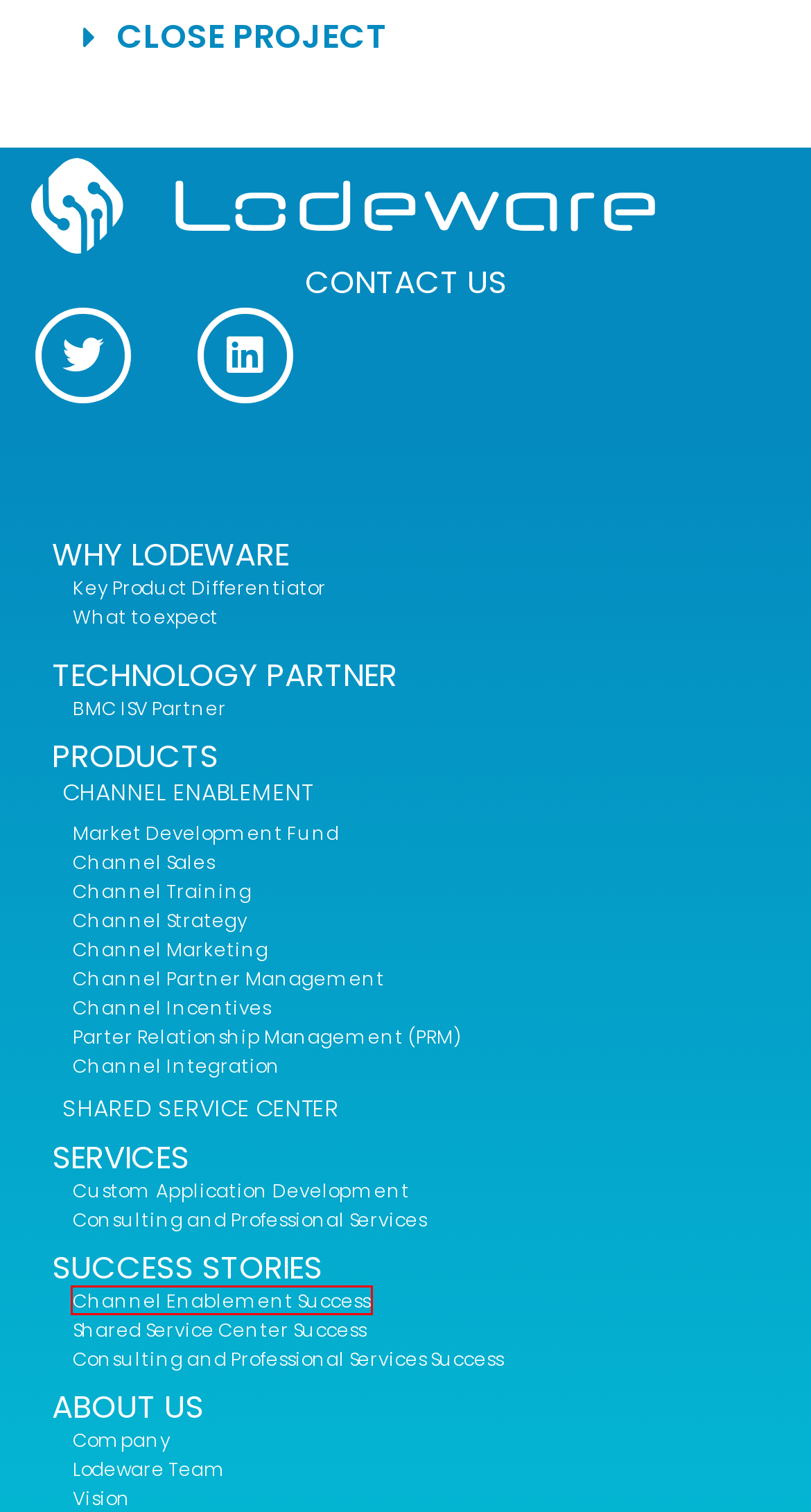You are given a screenshot of a webpage with a red rectangle bounding box. Choose the best webpage description that matches the new webpage after clicking the element in the bounding box. Here are the candidates:
A. Channel Enablement Success - Lodeware
B. Market Development Funds - Lodeware
C. Shared Service Center Success - Lodeware
D. ABOUT US - Lodeware
E. Channel Marketing - Lodeware
F. Channel Sales - Lodeware
G. Channel Integration - Lodeware
H. Consulting and Professional Services Success - Lodeware

A